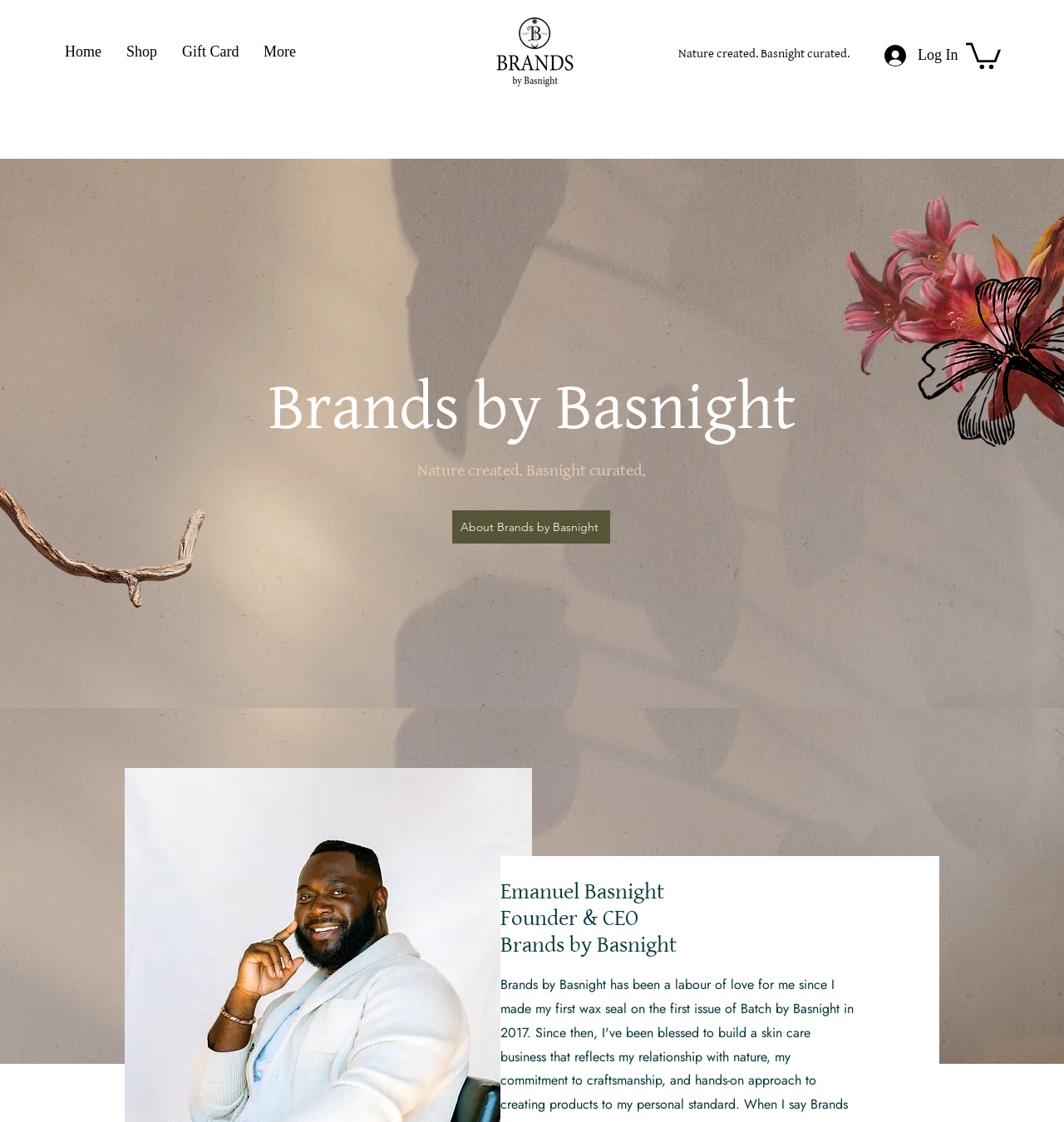Identify the bounding box coordinates for the UI element described as: "About Brands by Basnight". The coordinates should be provided as four floats between 0 and 1: [left, top, right, bottom].

[0.425, 0.455, 0.573, 0.485]